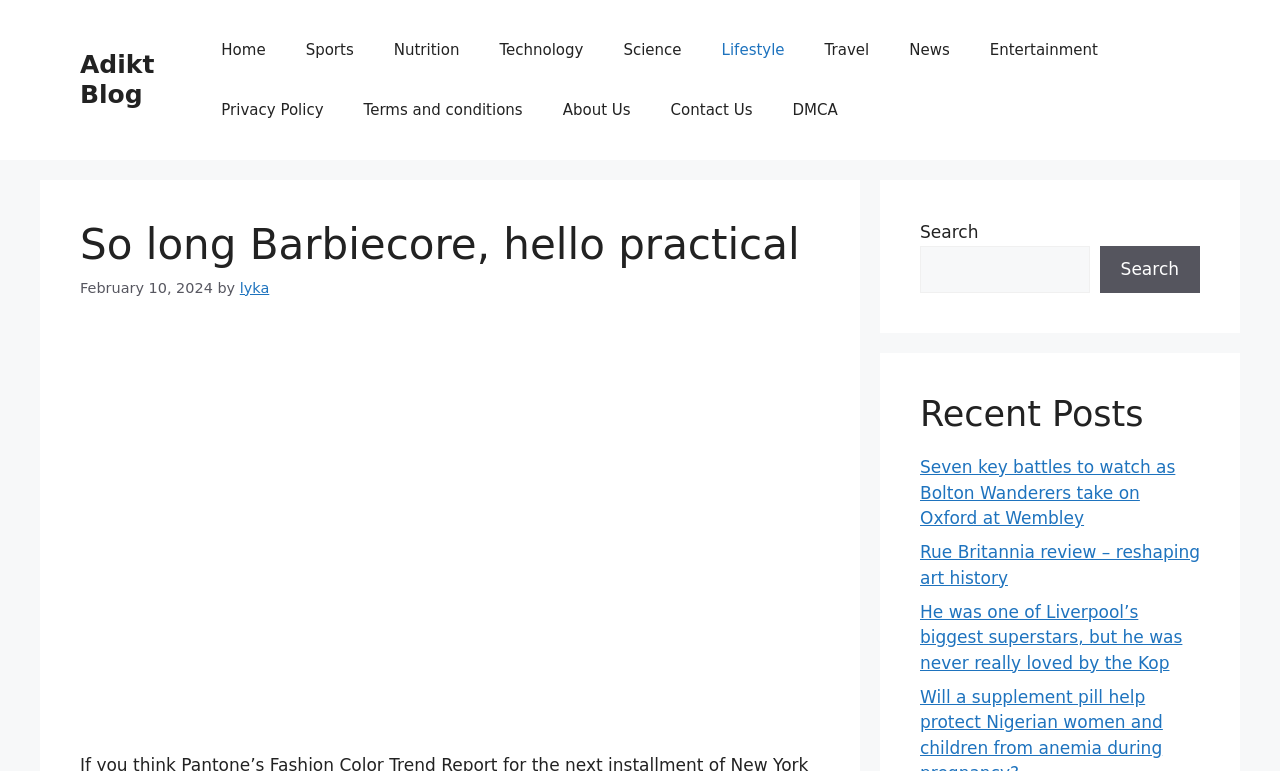What is the date of the article?
Based on the image, provide your answer in one word or phrase.

February 10, 2024